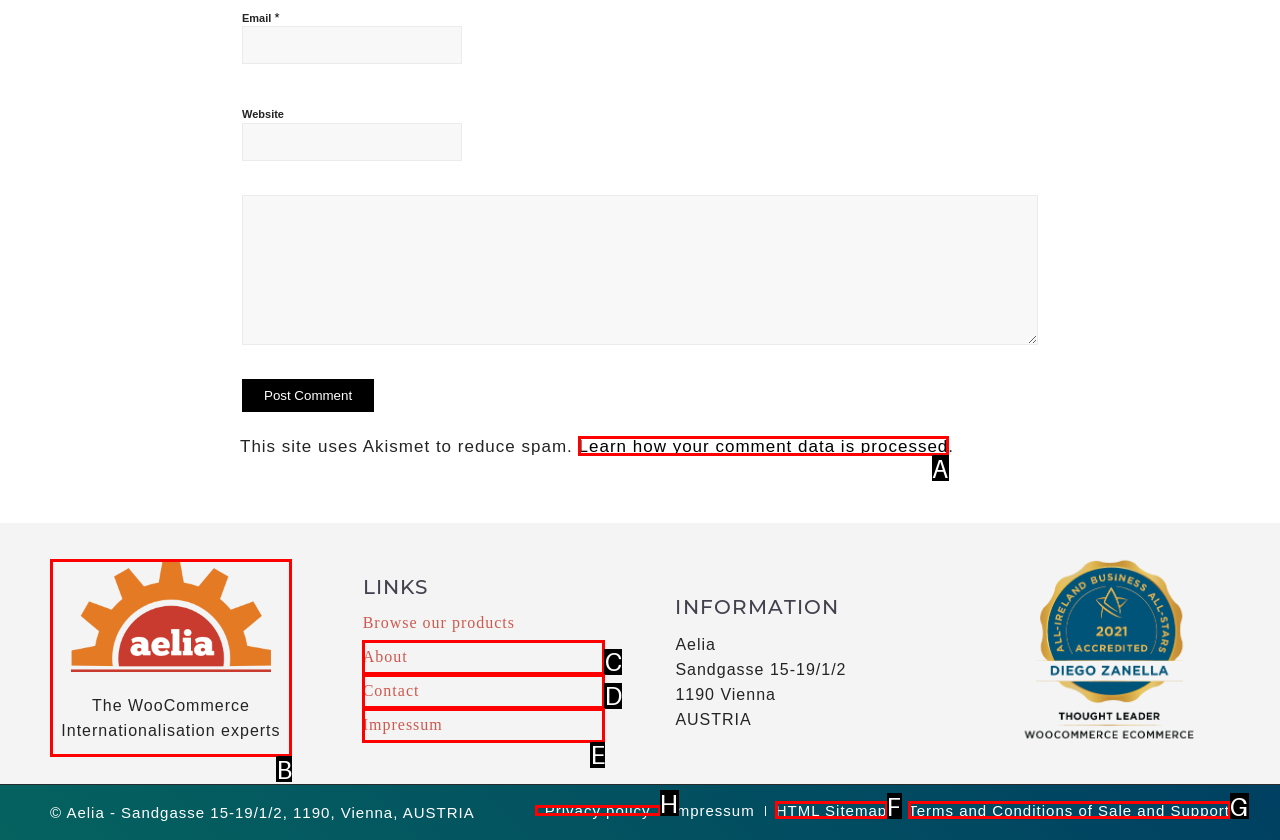Determine which UI element you should click to perform the task: View privacy policy
Provide the letter of the correct option from the given choices directly.

H